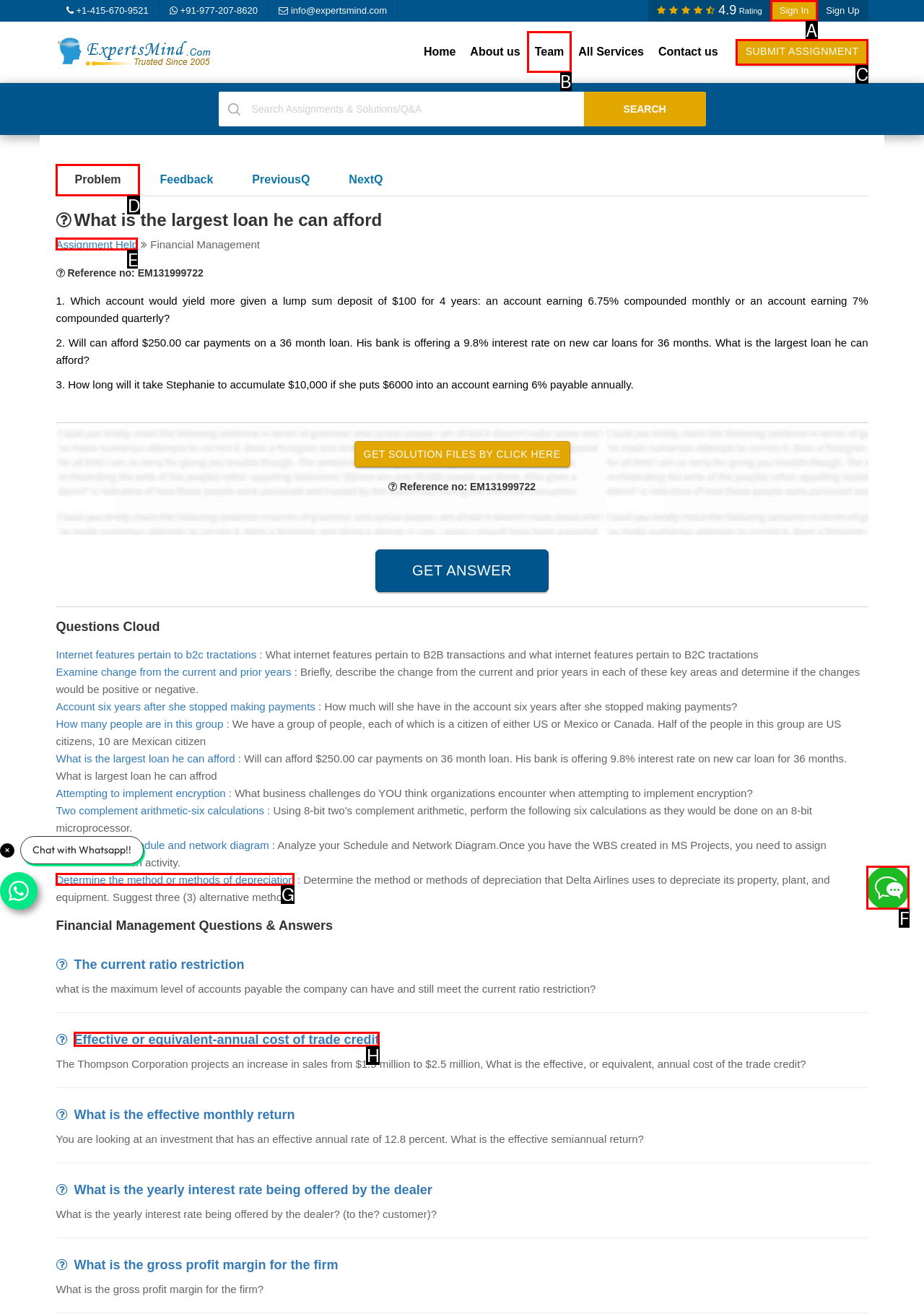Determine which HTML element to click for this task: Click on the 'Live chat online' link Provide the letter of the selected choice.

F